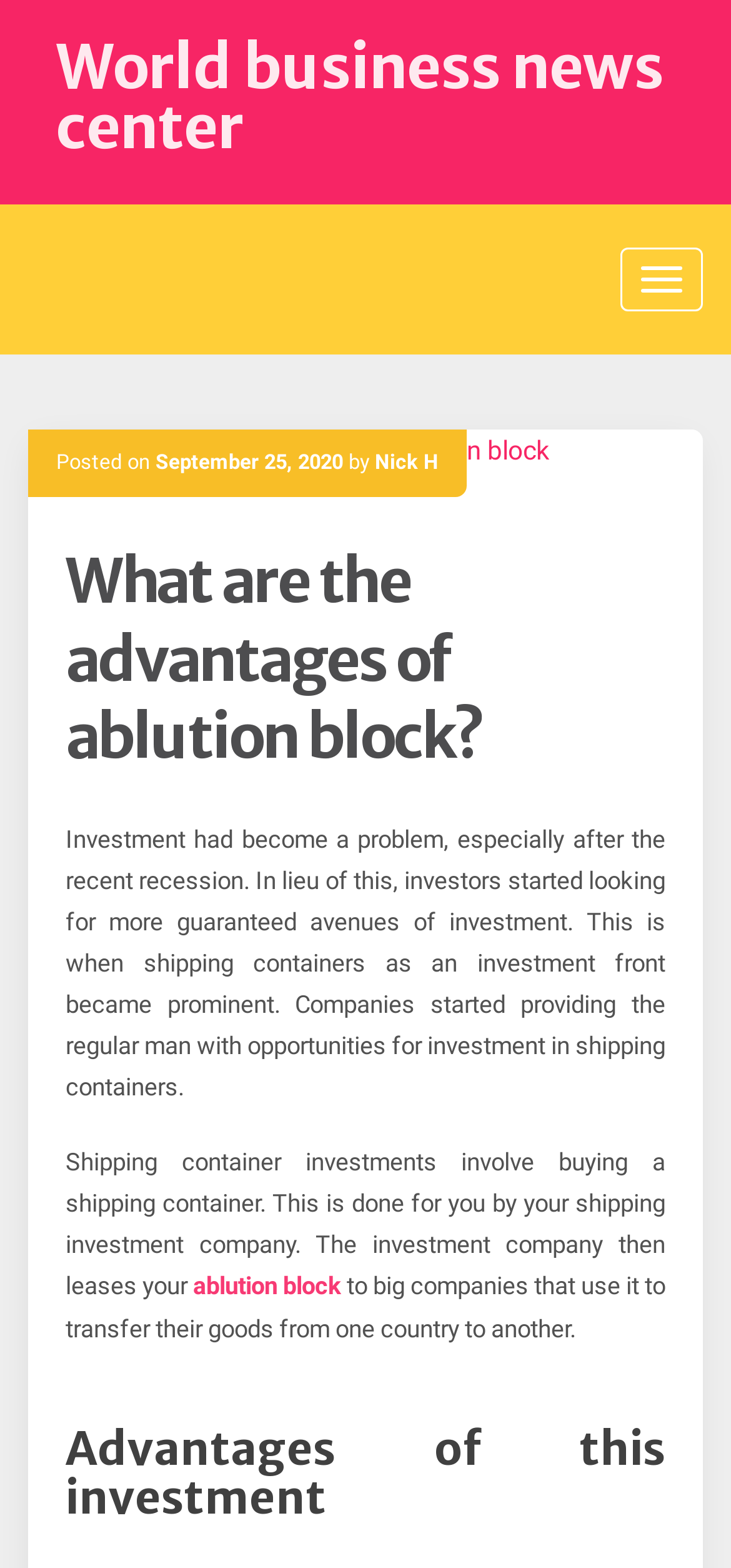Determine the bounding box coordinates for the UI element matching this description: "Gladder extension".

None